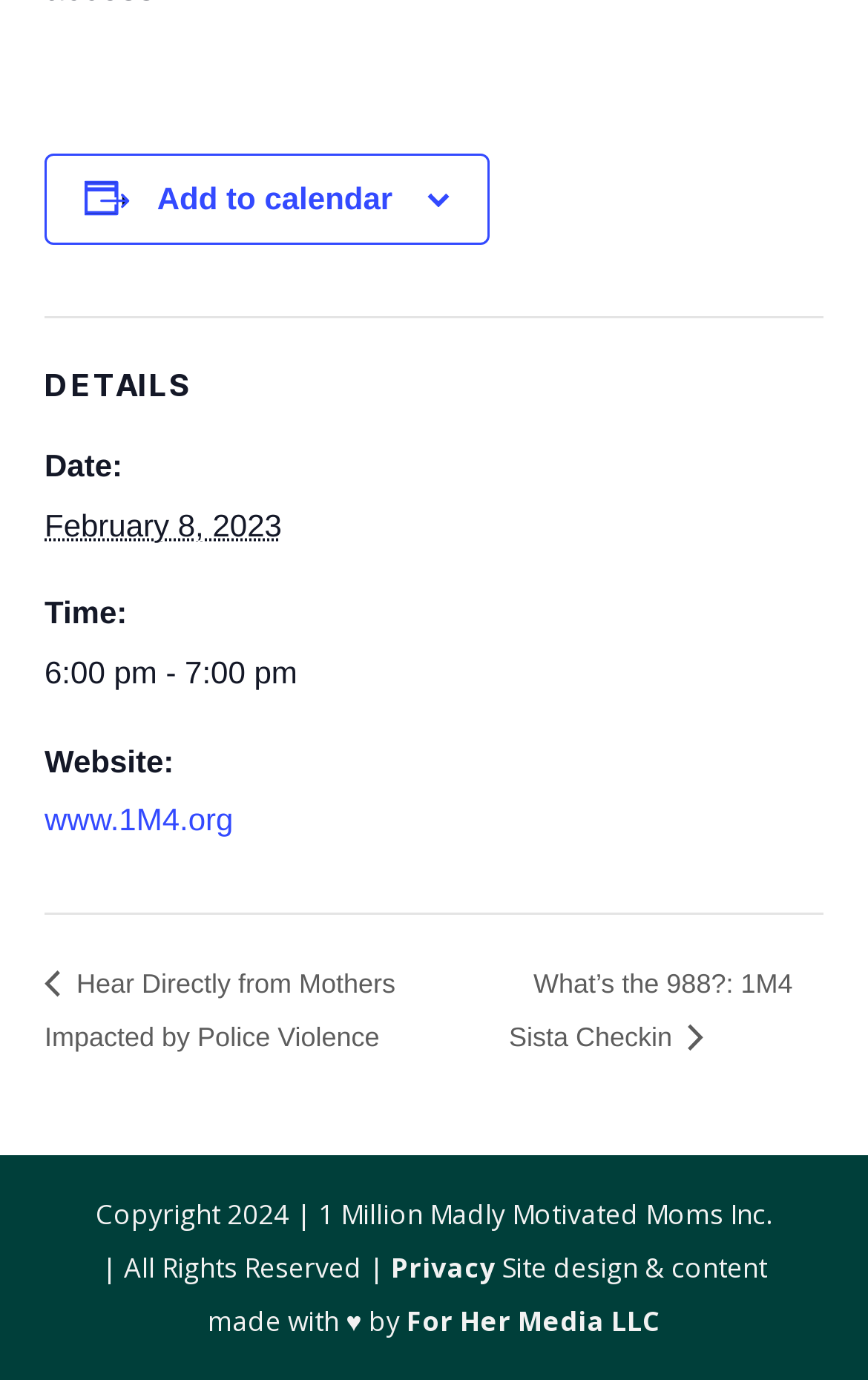Use a single word or phrase to answer the question:
What is the date of the event?

February 8, 2023